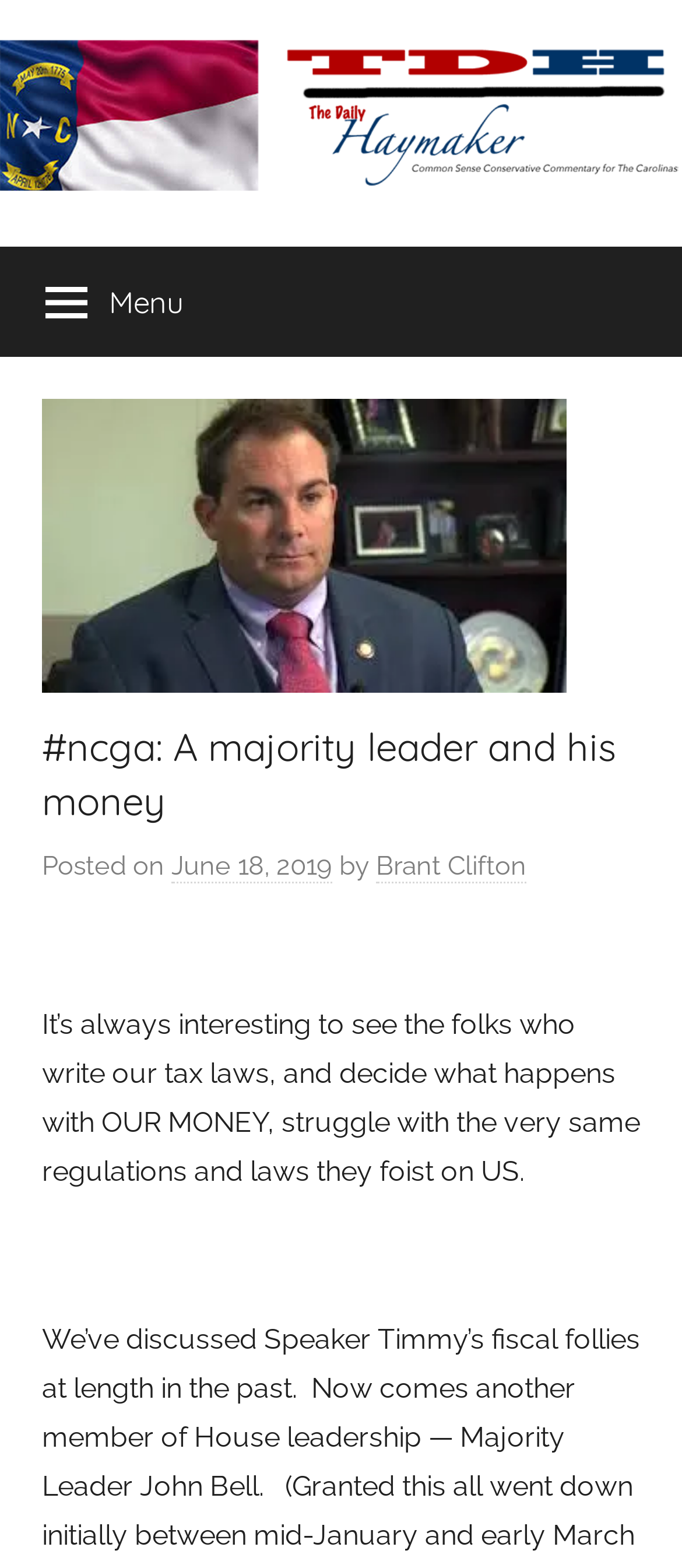Predict the bounding box of the UI element based on the description: "June 18, 2019". The coordinates should be four float numbers between 0 and 1, formatted as [left, top, right, bottom].

[0.251, 0.542, 0.487, 0.563]